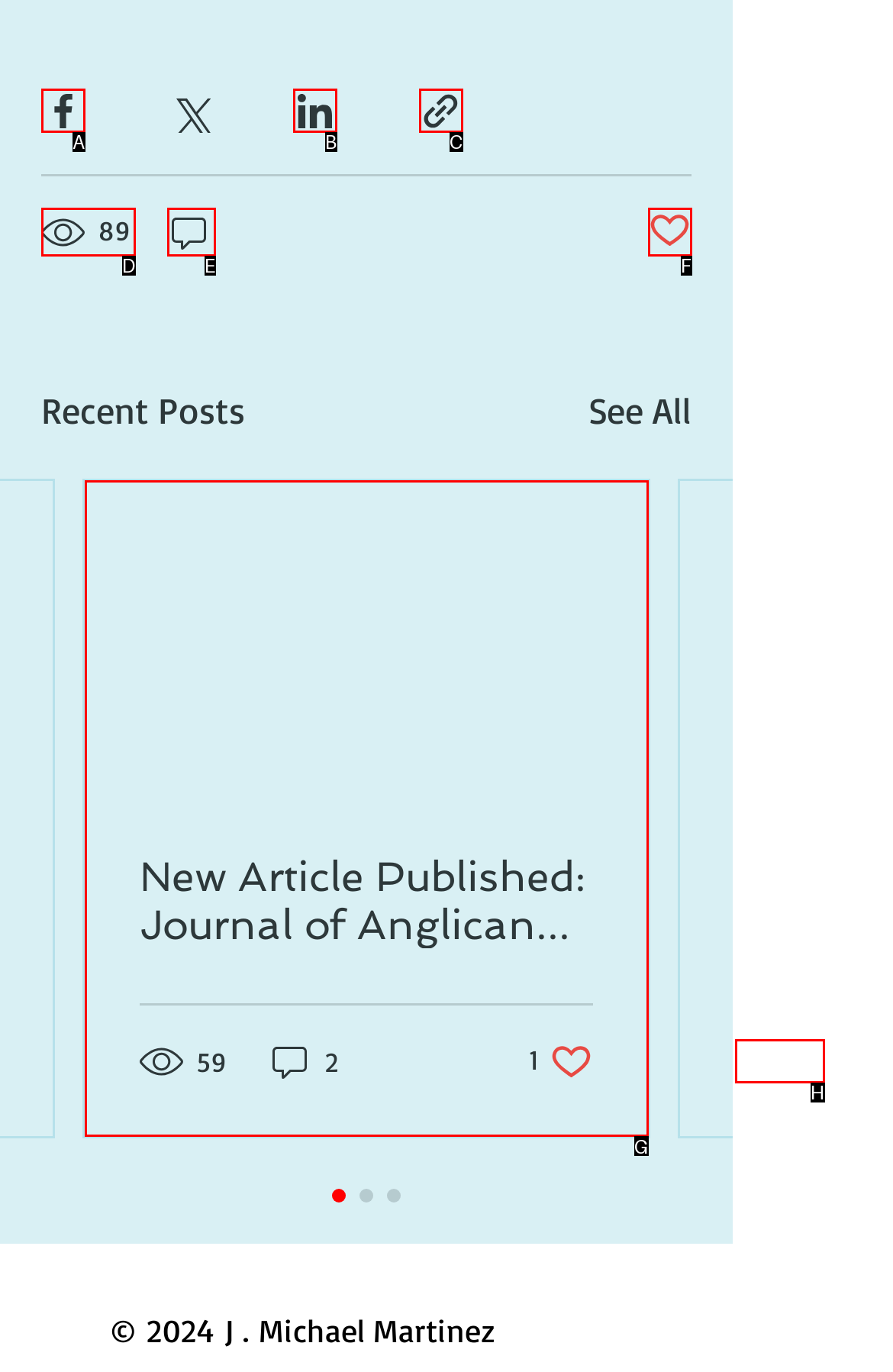Which lettered option matches the following description: Post not marked as liked
Provide the letter of the matching option directly.

F